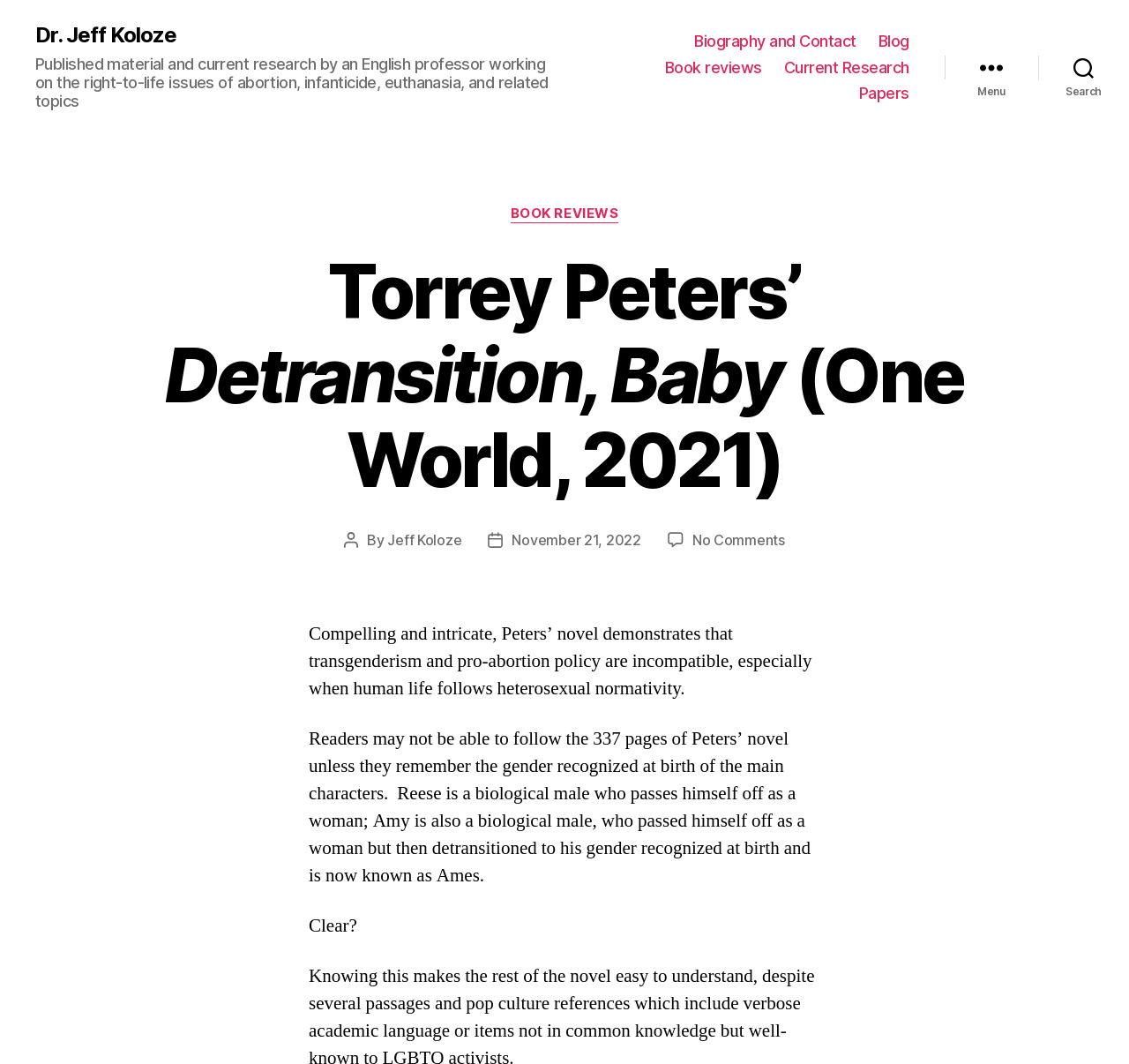Refer to the image and provide a thorough answer to this question:
What is the date of the post?

The question asks for the date of the post. By looking at the webpage, we can see that the post date is mentioned as 'November 21, 2022'.